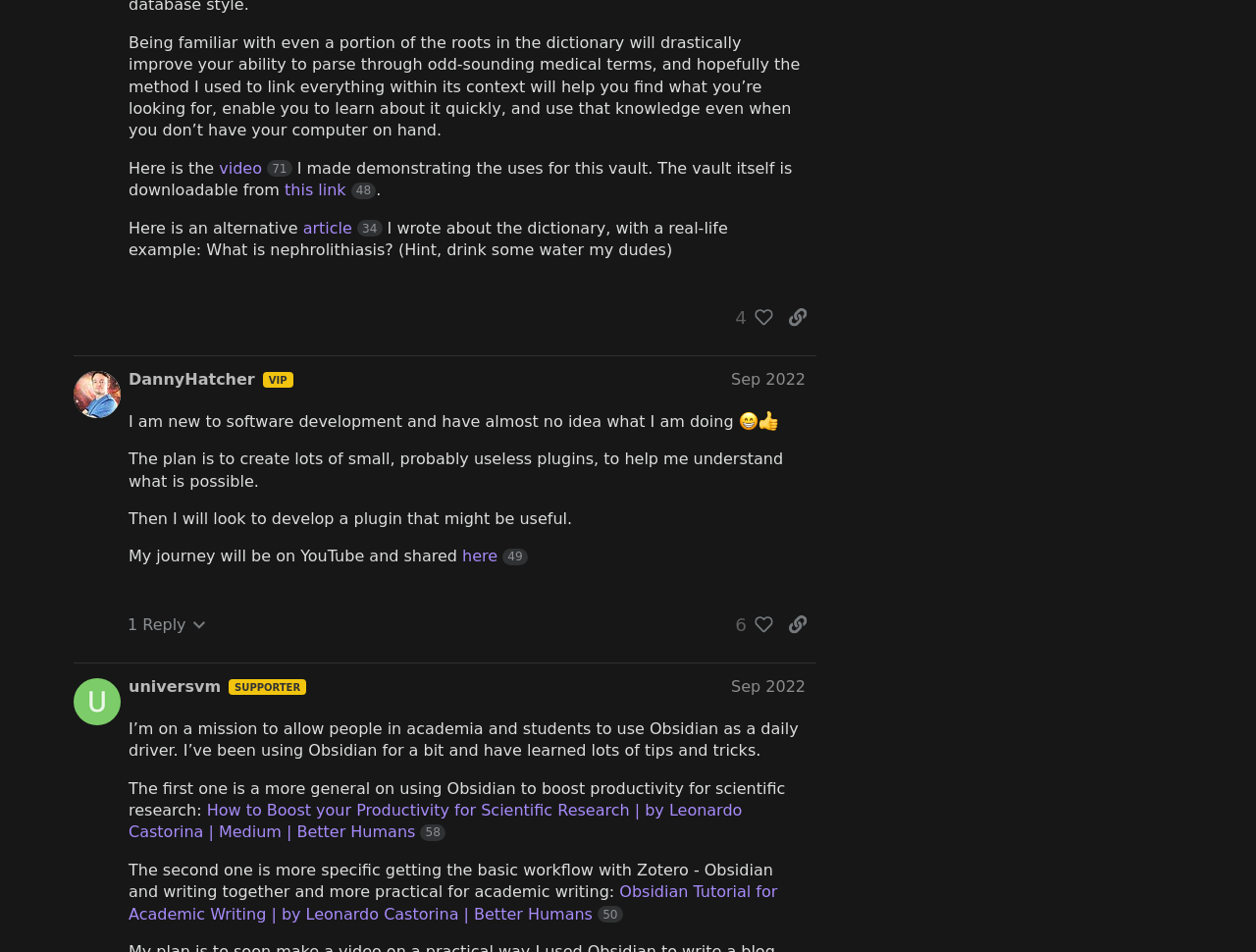Specify the bounding box coordinates of the region I need to click to perform the following instruction: "Click the link to the article". The coordinates must be four float numbers in the range of 0 to 1, i.e., [left, top, right, bottom].

[0.241, 0.229, 0.304, 0.249]